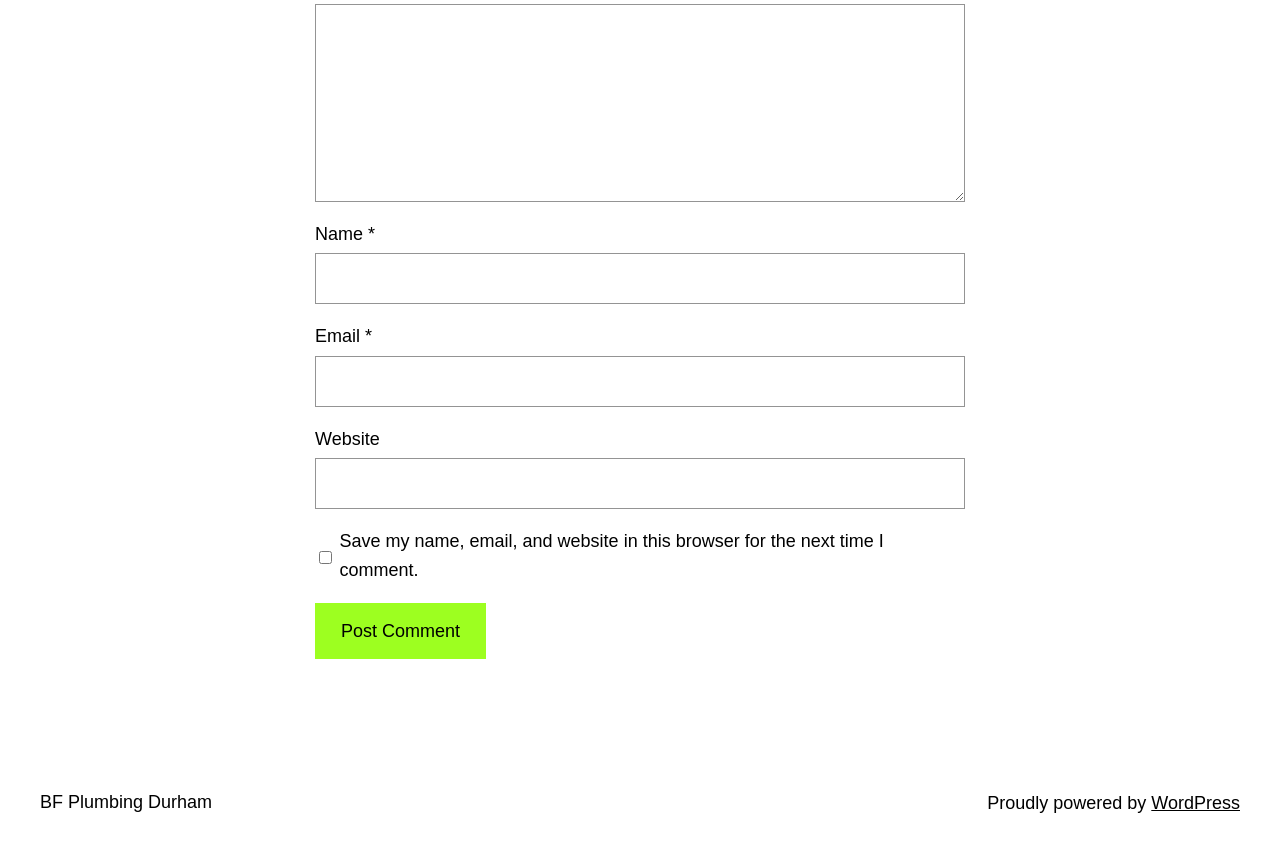Pinpoint the bounding box coordinates of the area that should be clicked to complete the following instruction: "Enter a comment". The coordinates must be given as four float numbers between 0 and 1, i.e., [left, top, right, bottom].

[0.246, 0.005, 0.754, 0.235]